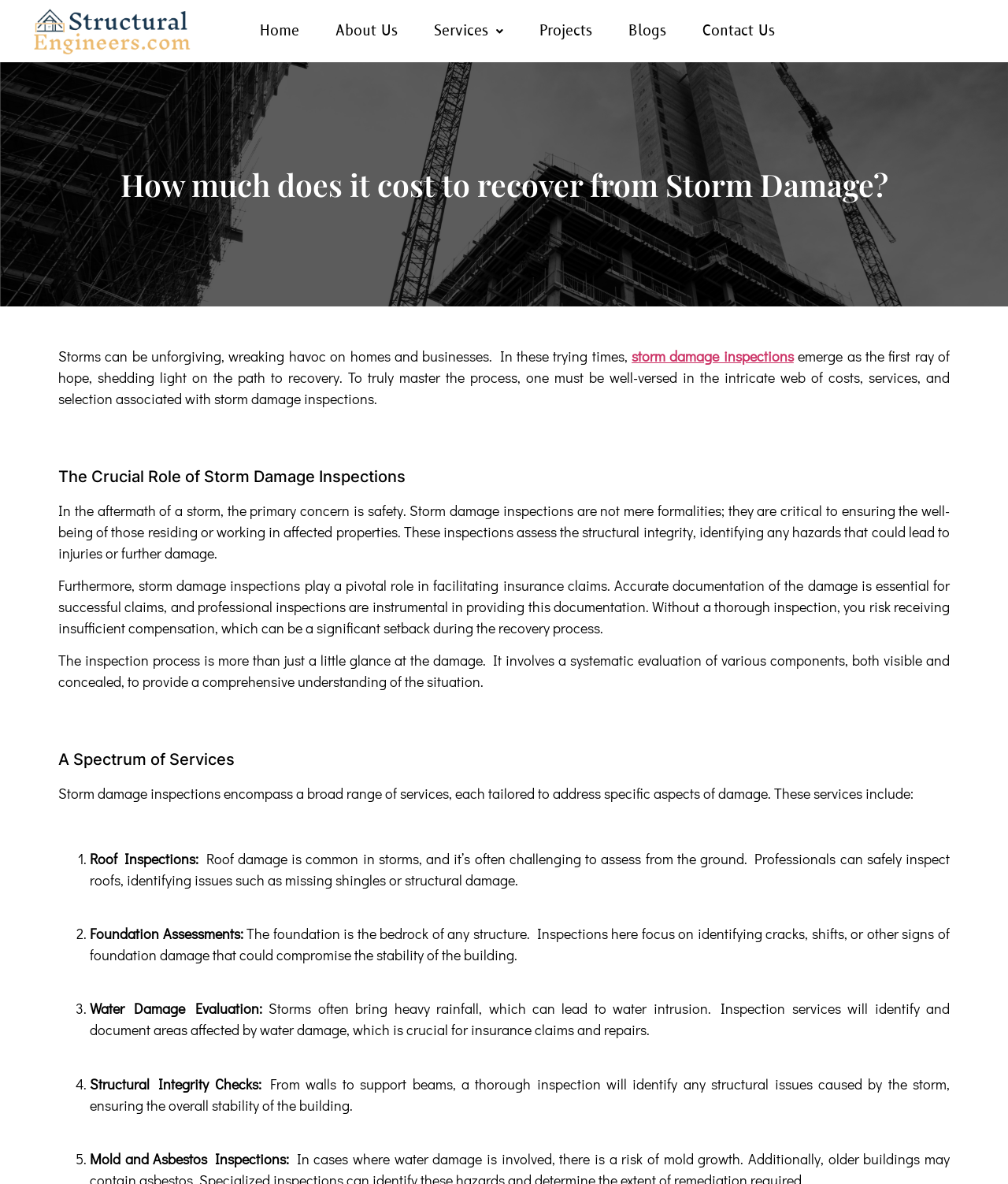What is included in storm damage inspections?
Please provide a single word or phrase as the answer based on the screenshot.

roof inspections, foundation assessments, etc.